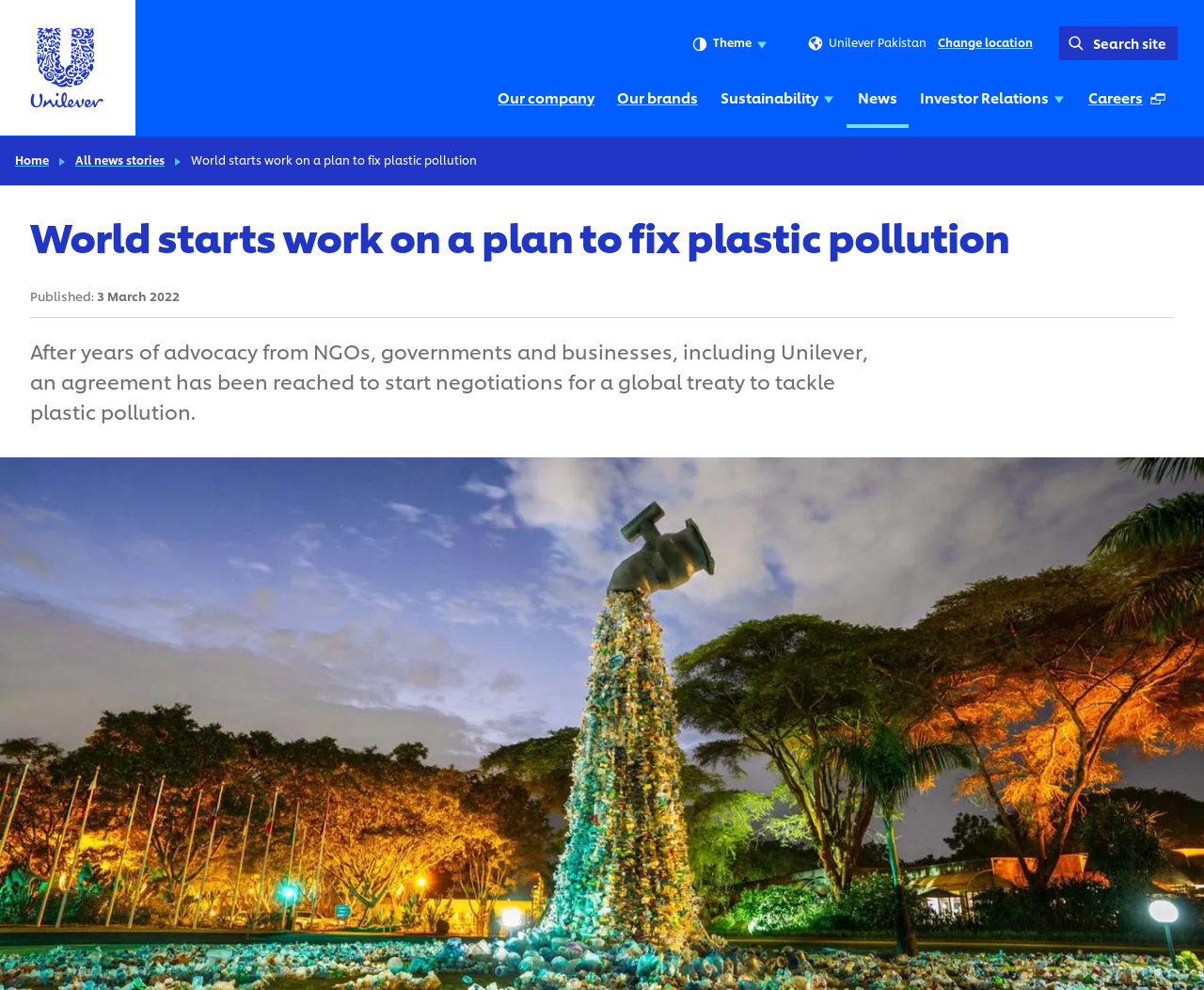Can you determine the main header of this webpage?

World starts work on a plan to fix plastic pollution